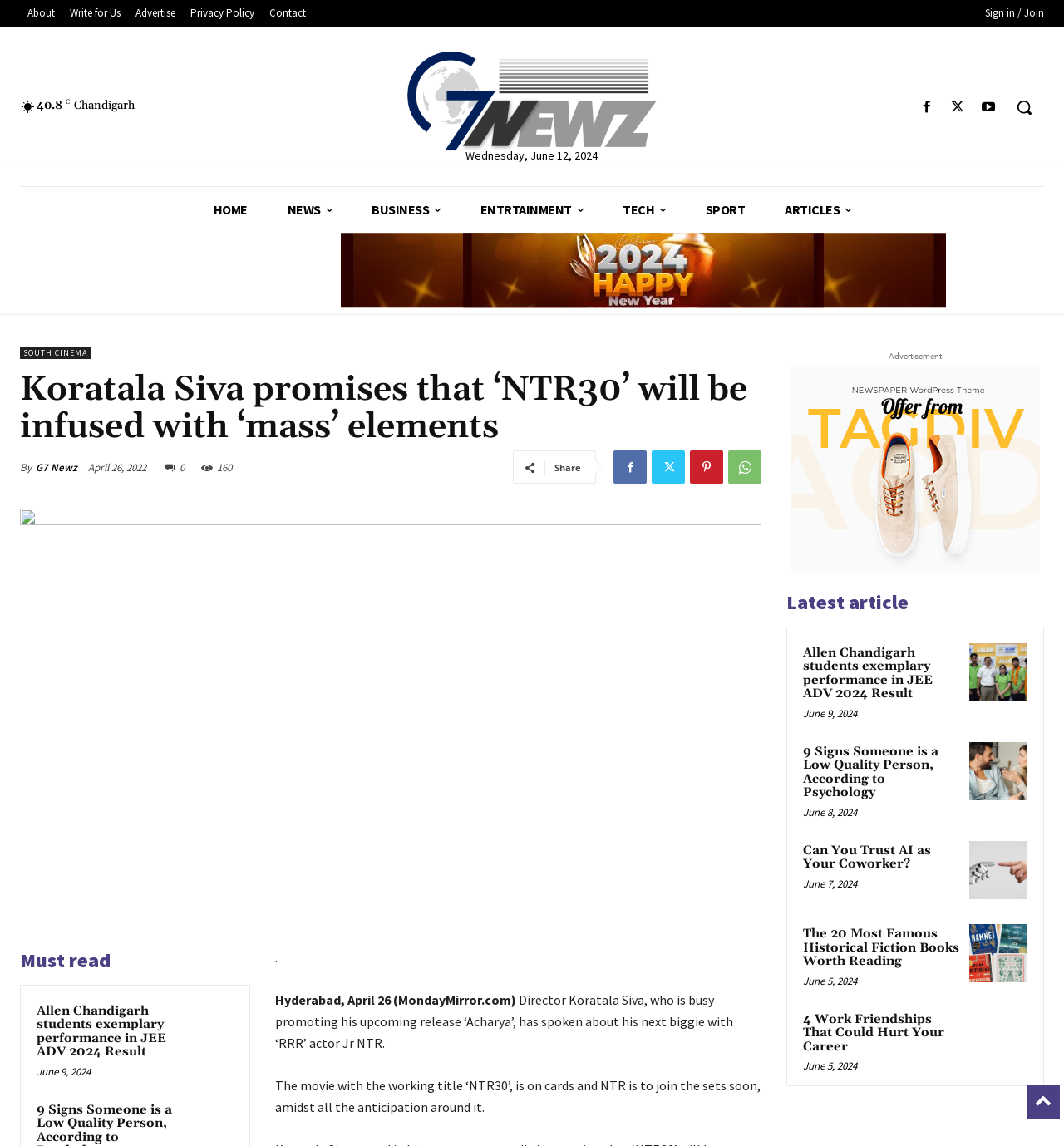Pinpoint the bounding box coordinates of the clickable element to carry out the following instruction: "Share the article."

[0.521, 0.403, 0.546, 0.413]